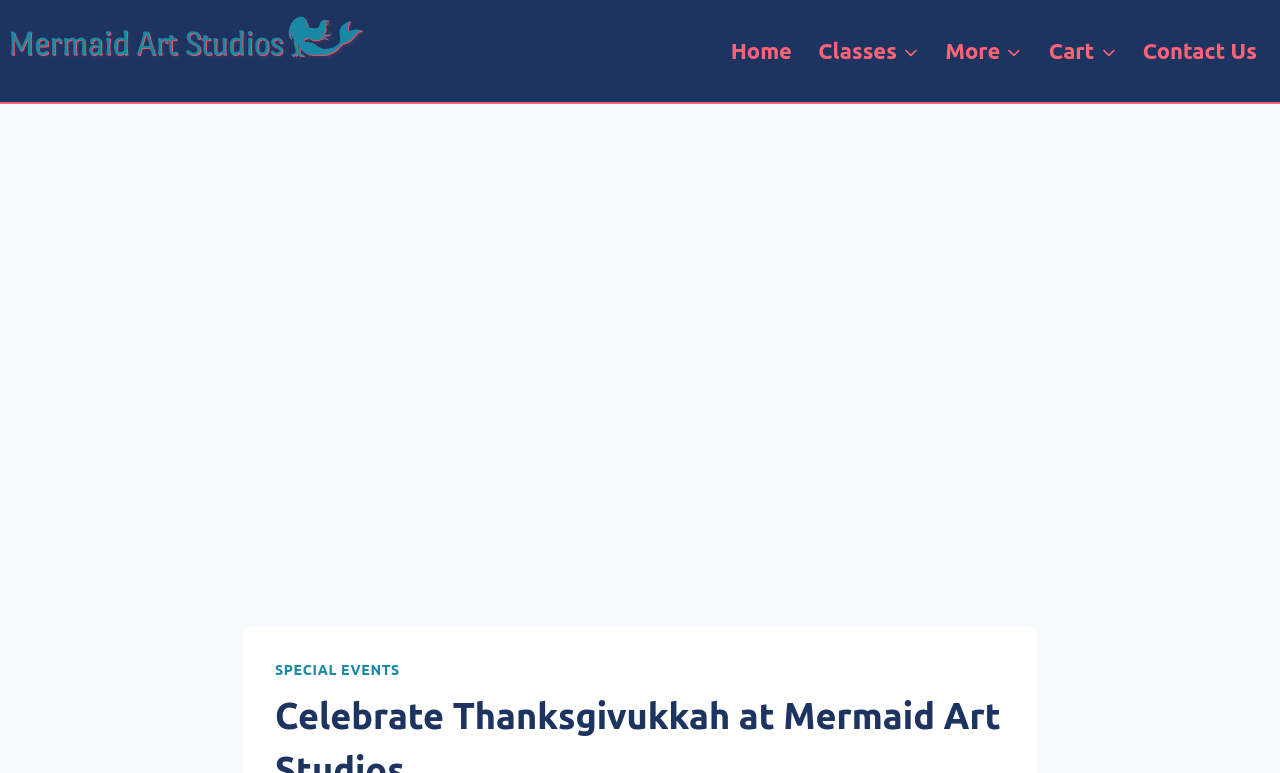Locate the bounding box coordinates of the element that needs to be clicked to carry out the instruction: "explore SPECIAL EVENTS". The coordinates should be given as four float numbers ranging from 0 to 1, i.e., [left, top, right, bottom].

[0.215, 0.857, 0.312, 0.878]